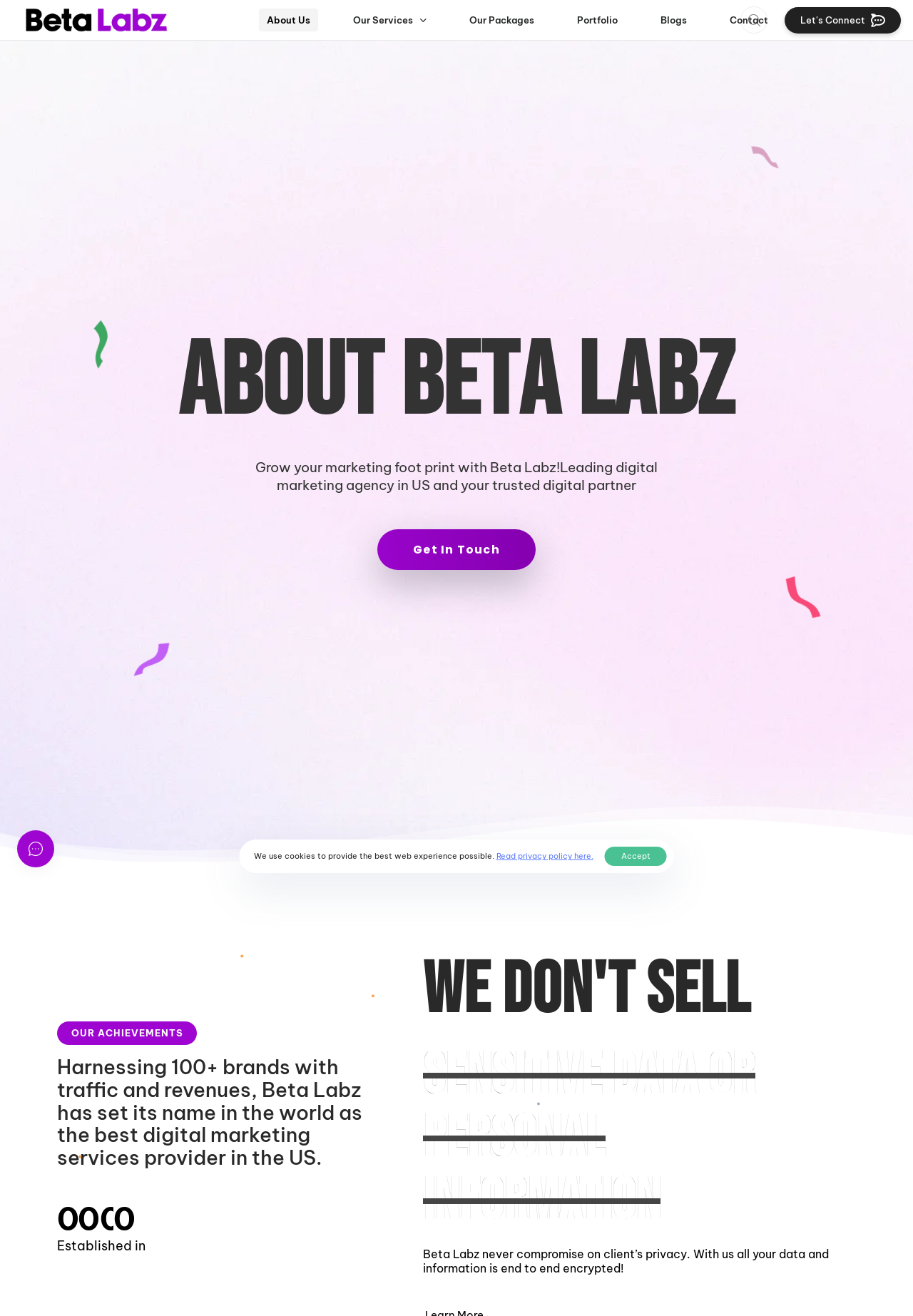From the webpage screenshot, predict the bounding box coordinates (top-left x, top-left y, bottom-right x, bottom-right y) for the UI element described here: Our Services

[0.34, 0.0, 0.467, 0.03]